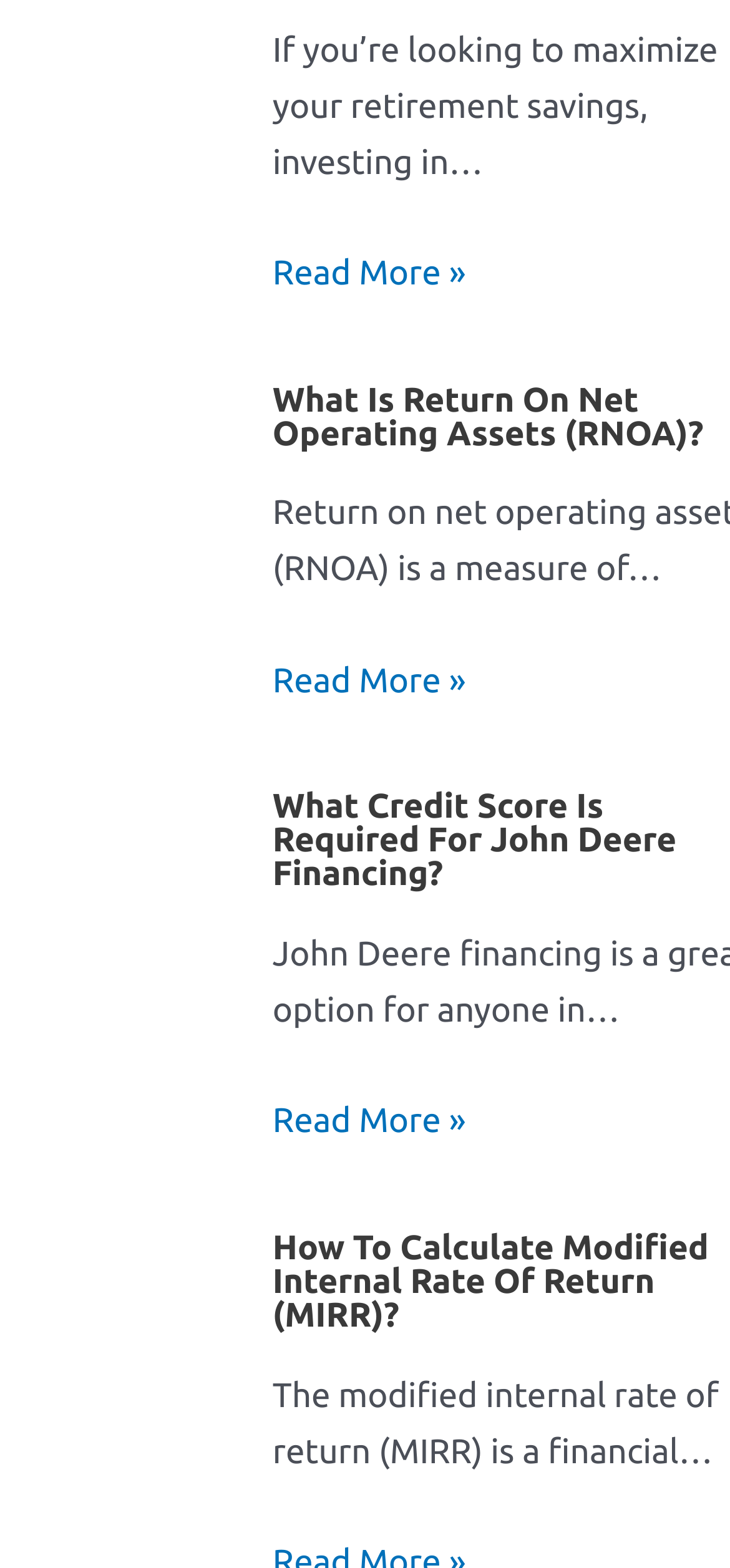Based on the image, provide a detailed response to the question:
What is the topic of the first related post?

The first related post is linked to the text 'What Is Return On Net Operating Assets (RNOA)?', which suggests that the topic of the post is RNOA.